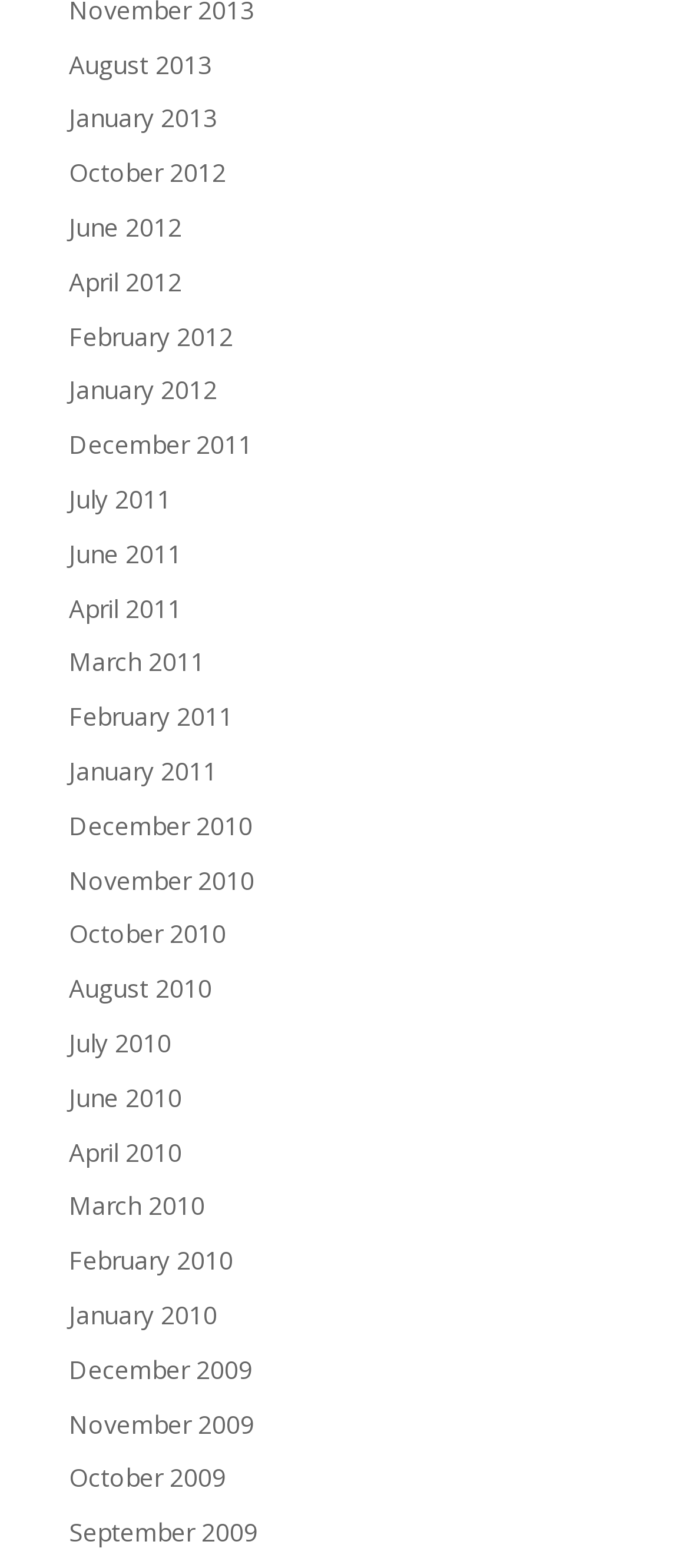Provide a brief response to the question below using a single word or phrase: 
How many months are available in the year 2012?

4